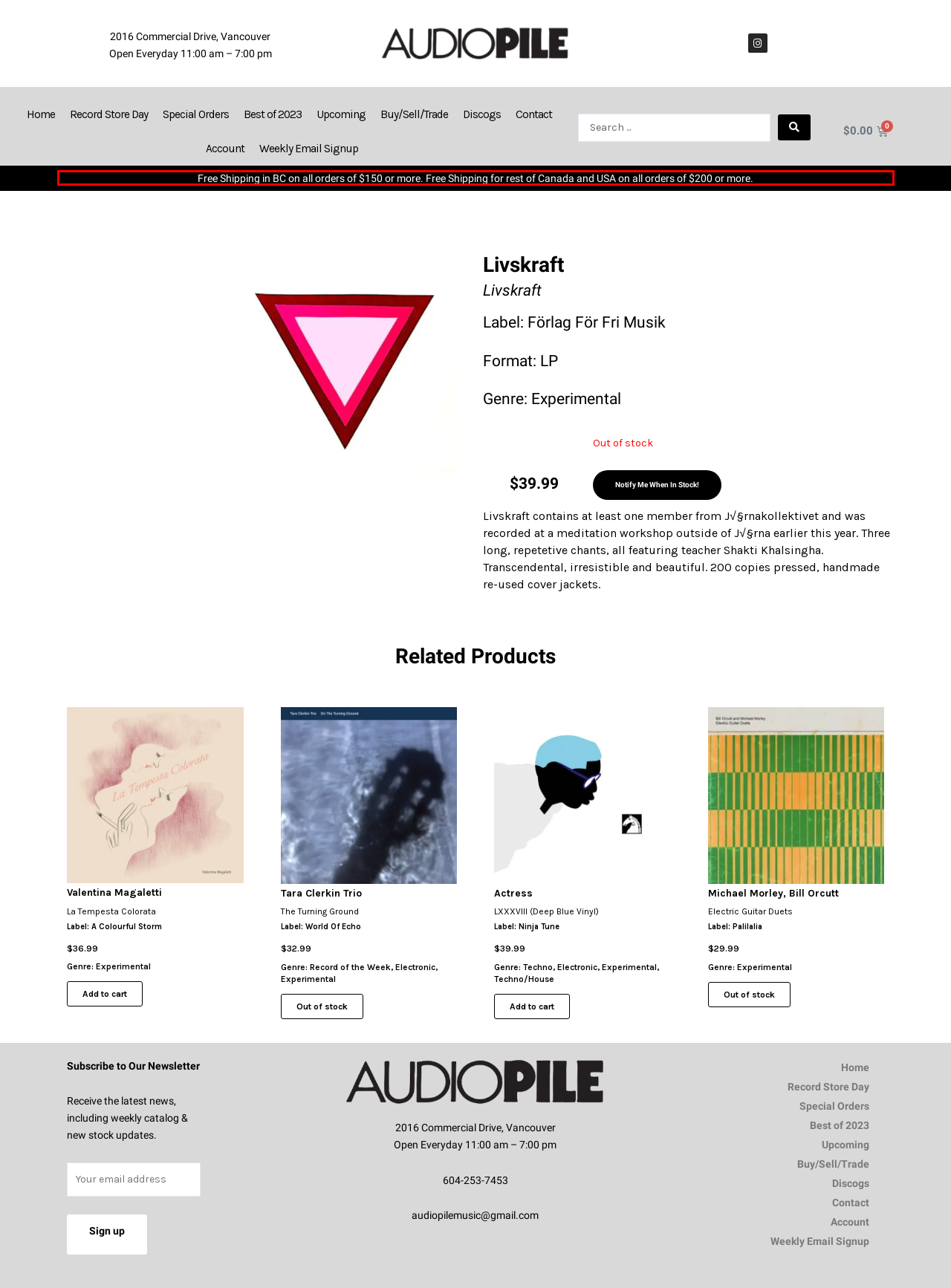Given a screenshot of a webpage containing a red bounding box, perform OCR on the text within this red bounding box and provide the text content.

Free Shipping in BC on all orders of $150 or more. Free Shipping for rest of Canada and USA on all orders of $200 or more.